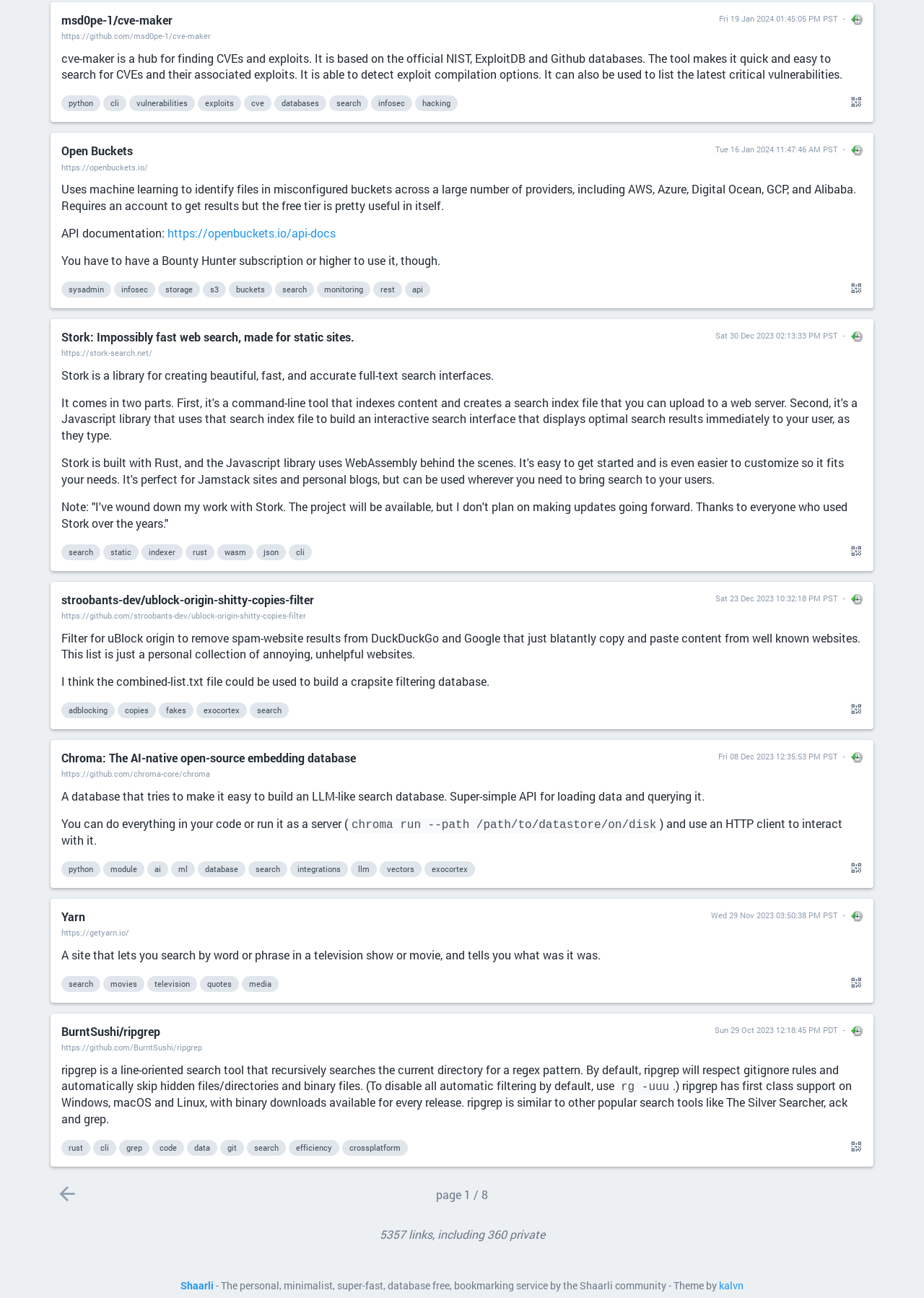How many links are there with the same tag 'search'?
Look at the image and provide a detailed response to the question.

By analyzing the webpage, I found two links with the same tag 'search'. One is under the 'cve-maker' section and the other is under the 'Stork' section.